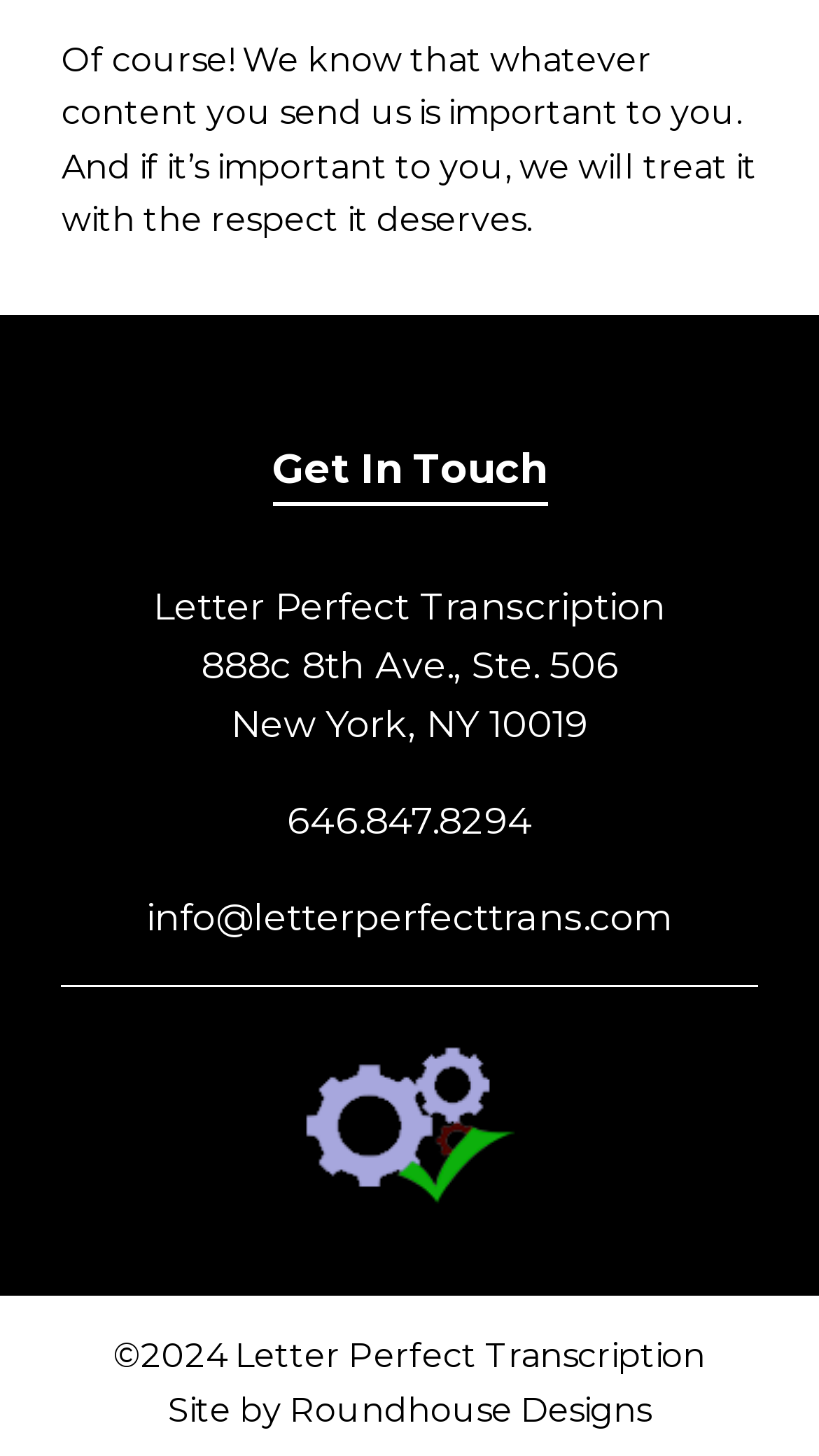What is the phone number?
Look at the image and answer the question using a single word or phrase.

646.847.8294